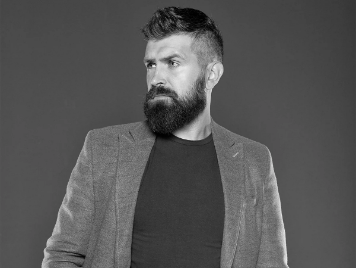What type of hairstyle does the man have?
Please answer the question with as much detail and depth as you can.

The caption describes the man's hairstyle as having a 'neat fade and textured top', which suggests that his hair is styled in a modern and trendy way.